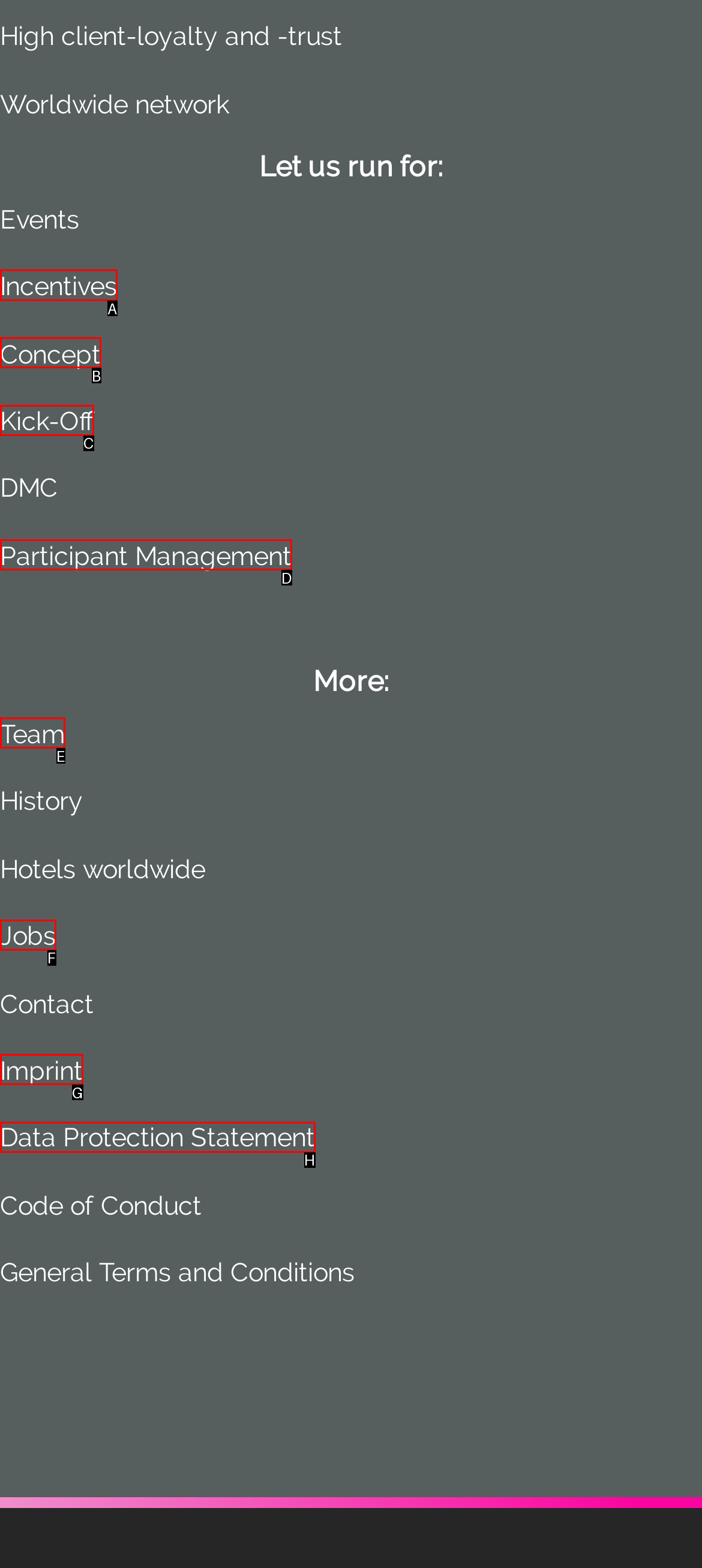Tell me which one HTML element I should click to complete the following task: View Incentives Answer with the option's letter from the given choices directly.

A